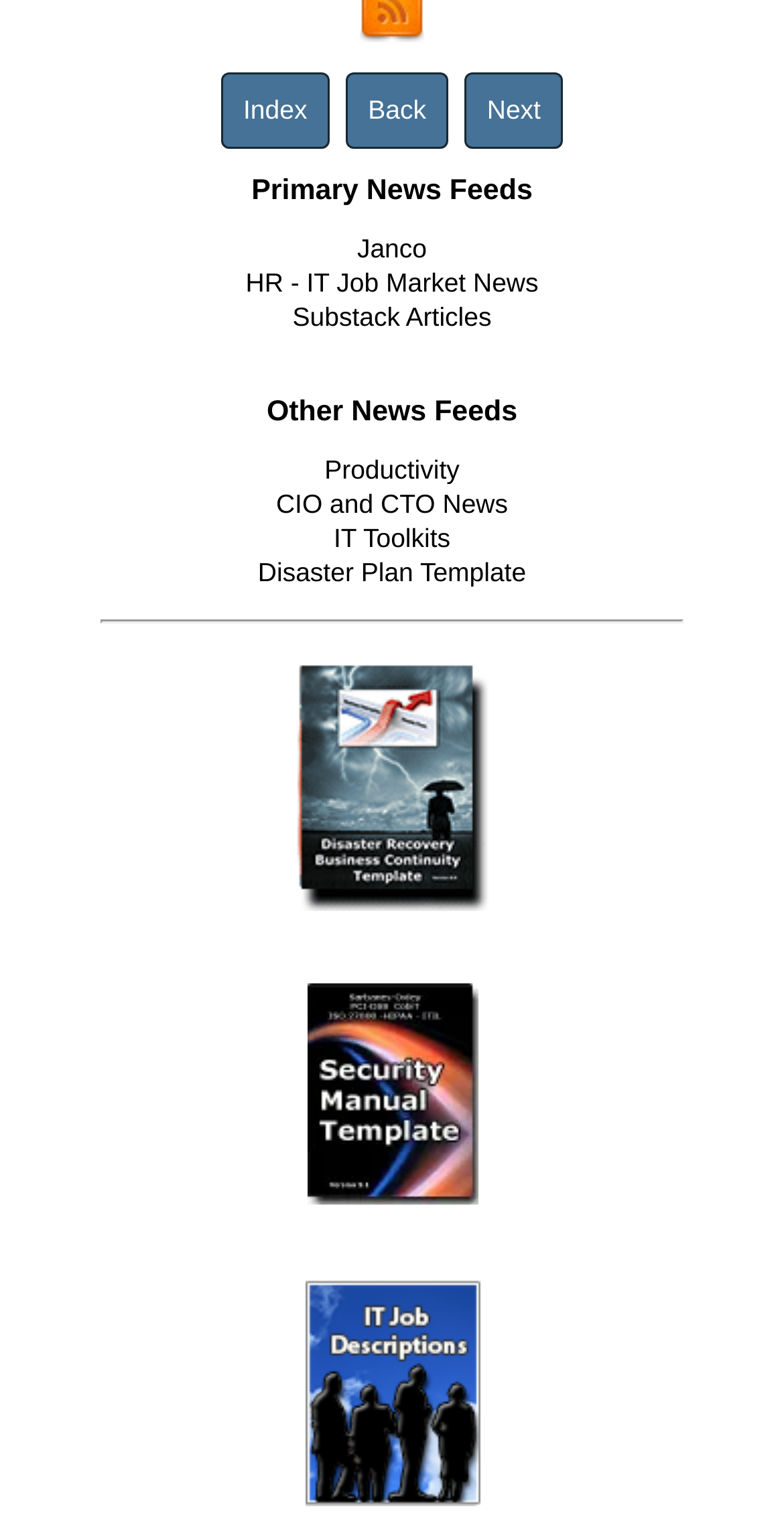How many links are under the 'Other News Feeds' category?
Refer to the screenshot and answer in one word or phrase.

4